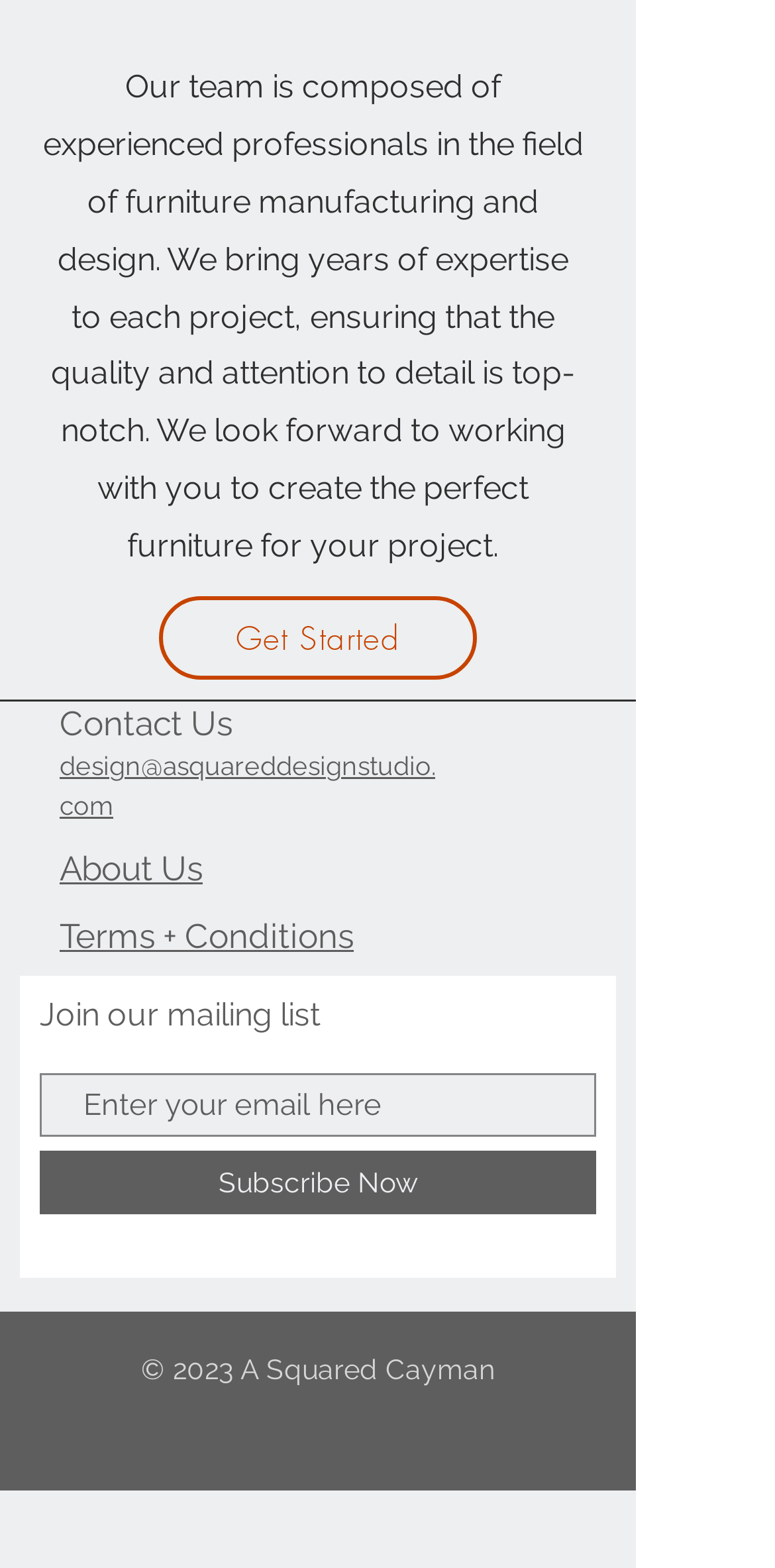Based on the visual content of the image, answer the question thoroughly: What is the purpose of the textbox?

The textbox with the label 'Enter your email here' is used to input an email address, likely for subscribing to a mailing list, as indicated by the nearby button 'Subscribe Now'.